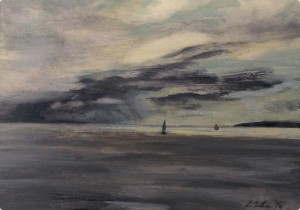Explain the content of the image in detail.

This captivating oil painting, titled "View From the Ferry- Rainy Horizon," measures 7x5 inches and is elegantly framed, priced at $185. The scene depicts a tranquil maritime landscape under a moody sky, where dramatic clouds linger above the horizon, hinting at an approaching storm. A solitary sailboat glides through the calm waters, its white sails contrasting beautifully against the dark hues of the sky, while another vessel is faintly visible in the distance. The overall composition evokes a sense of quiet contemplation and connection to nature, inviting viewers to immerse themselves in the serene yet dynamic interplay of colors and forms within this atmospheric setting.